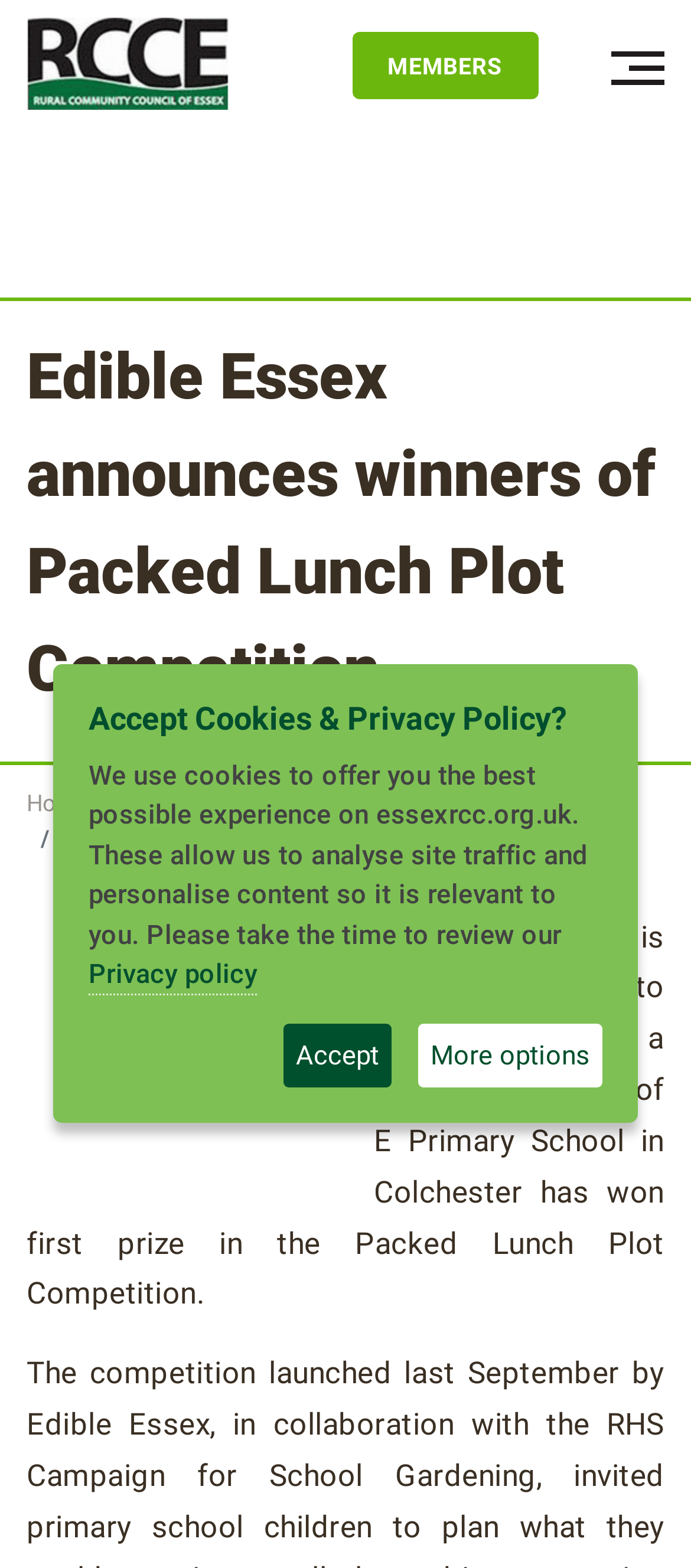What is the purpose of the button 'Toggle navigation'?
Please analyze the image and answer the question with as much detail as possible.

The button 'Toggle navigation' is located at the top-right corner of the webpage. Its purpose is to navigate through the webpage, as indicated by its text and its position, which is typical for navigation buttons.